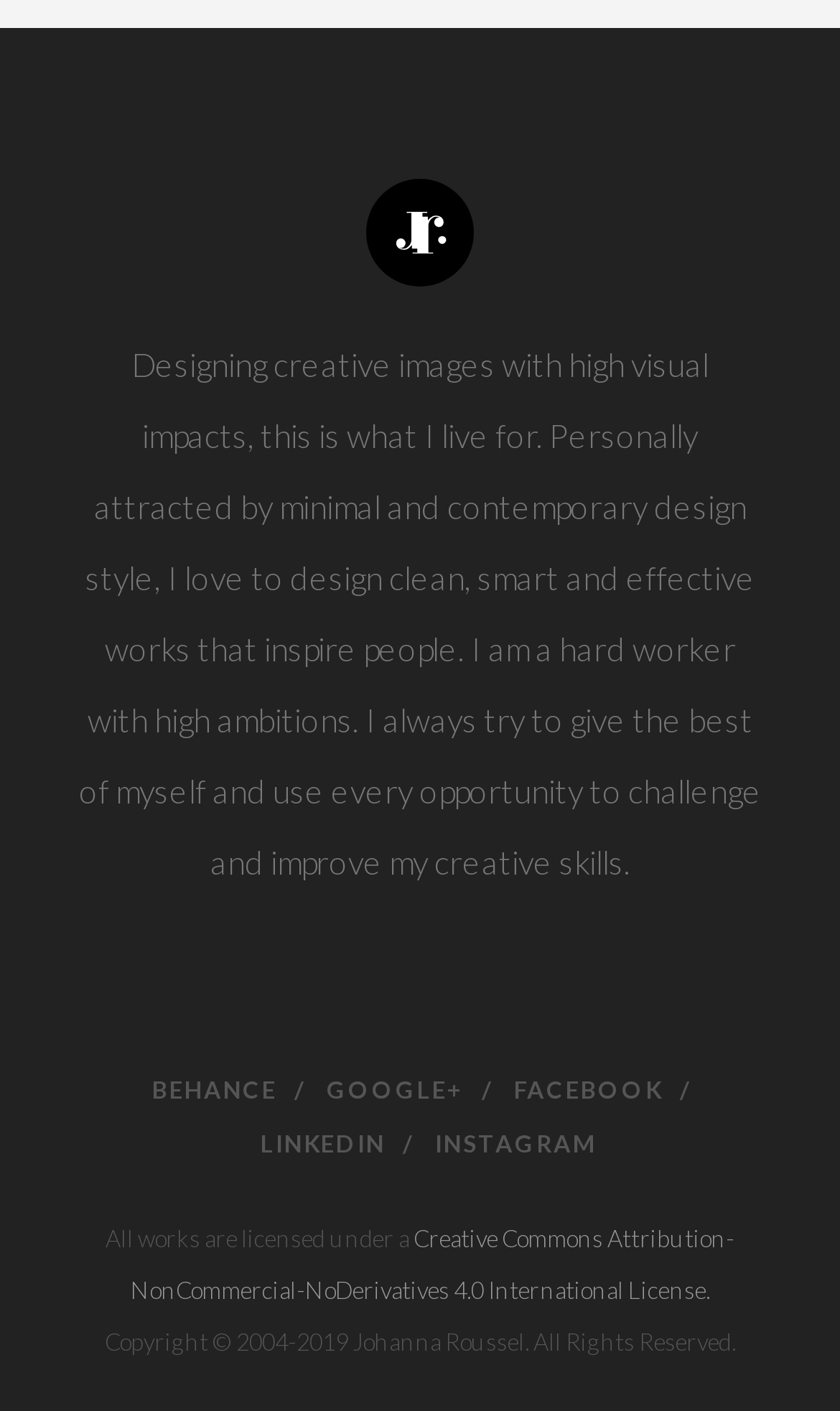What is the copyright year range?
Using the image, provide a detailed and thorough answer to the question.

The text description at the bottom of the page mentions the copyright year range as 2004-2019, which indicates the period during which the content was created.